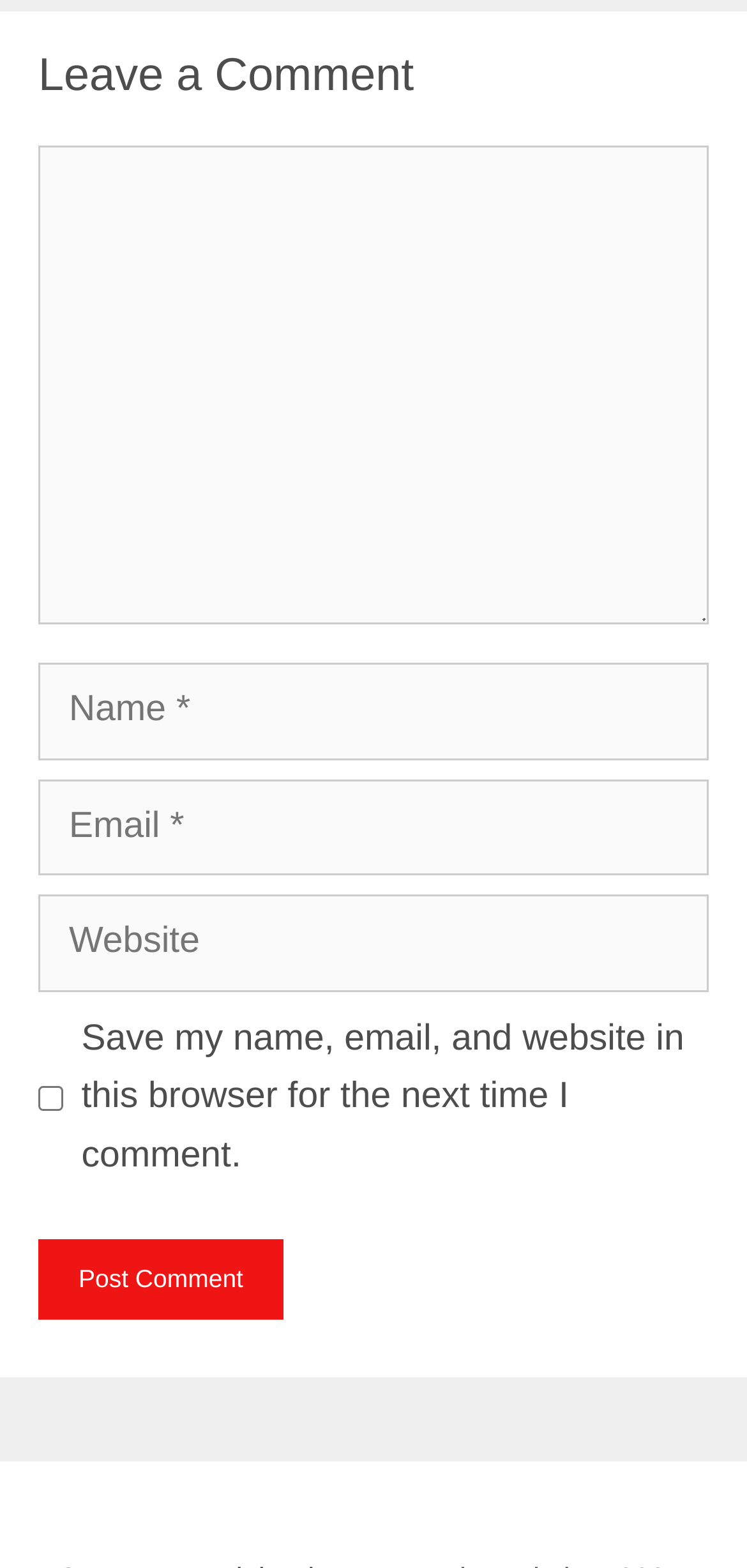What information is required to post a comment?
Could you answer the question with a detailed and thorough explanation?

The text boxes for 'Name', 'Email', and 'Comment' are all marked as required, indicating that users must fill in these fields to post a comment.